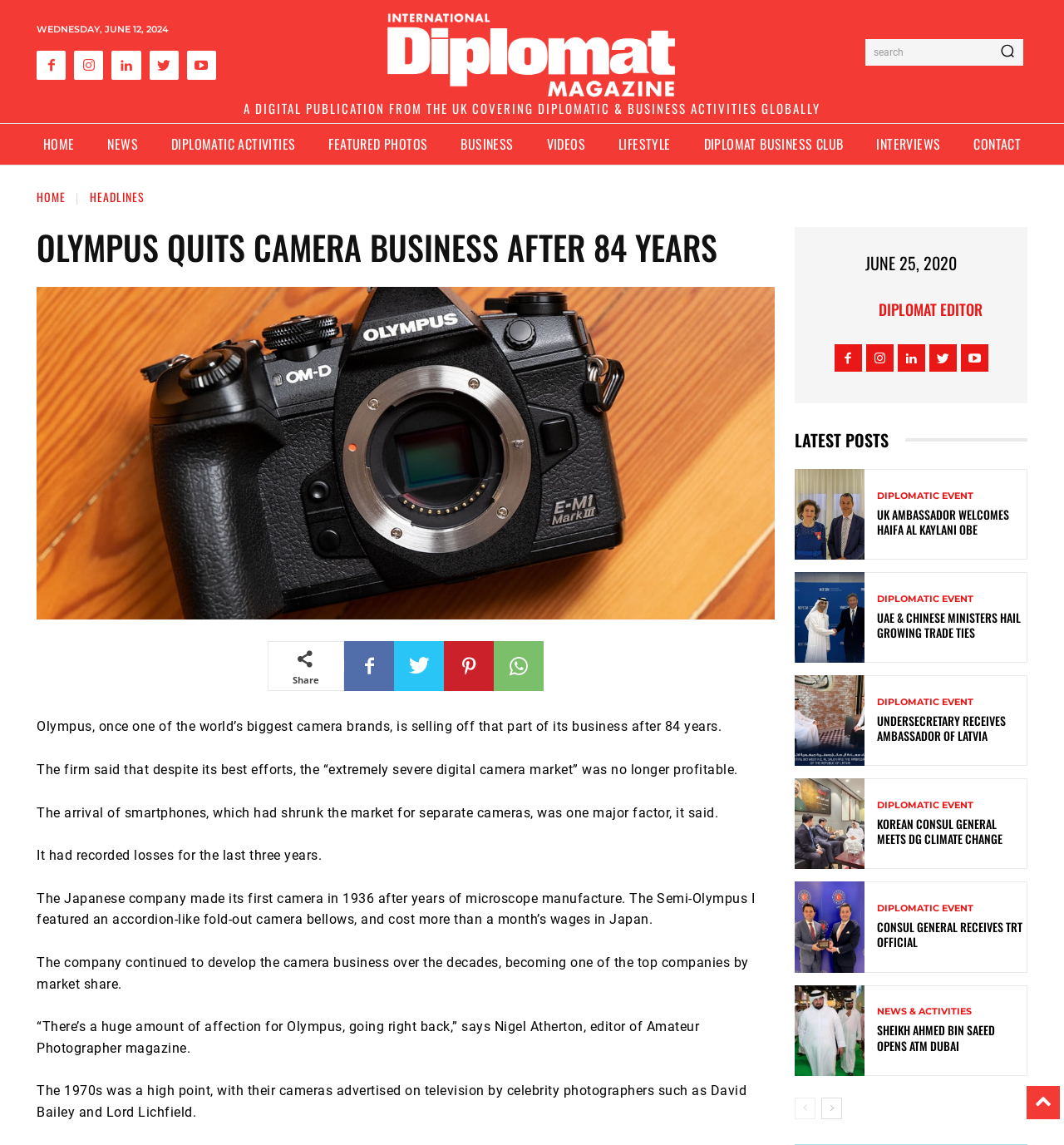Identify the primary heading of the webpage and provide its text.

OLYMPUS QUITS CAMERA BUSINESS AFTER 84 YEARS